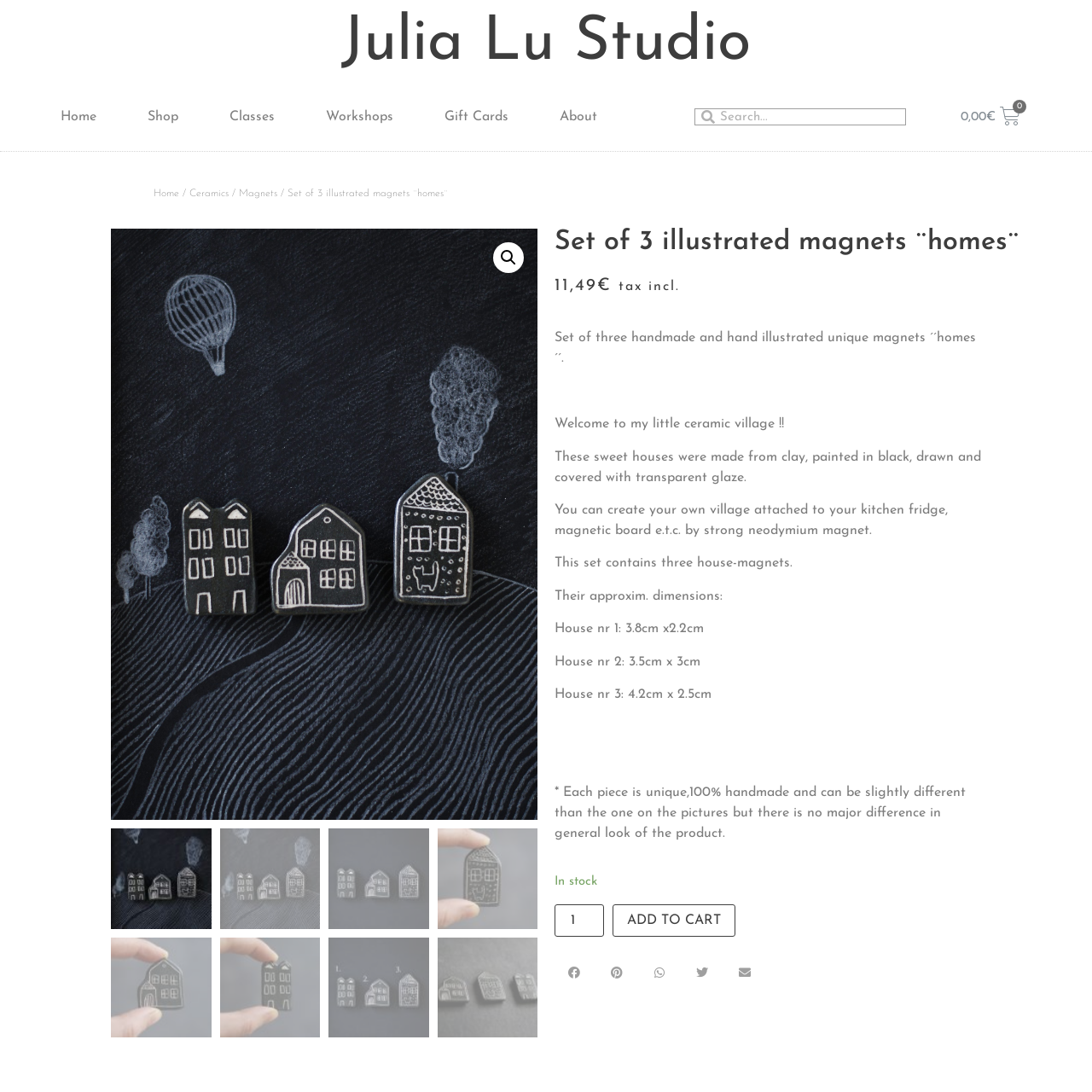Analyze the content inside the red-marked area, Where can the magnets be used? Answer using only one word or a concise phrase.

Kitchen fridge or magnetic surface